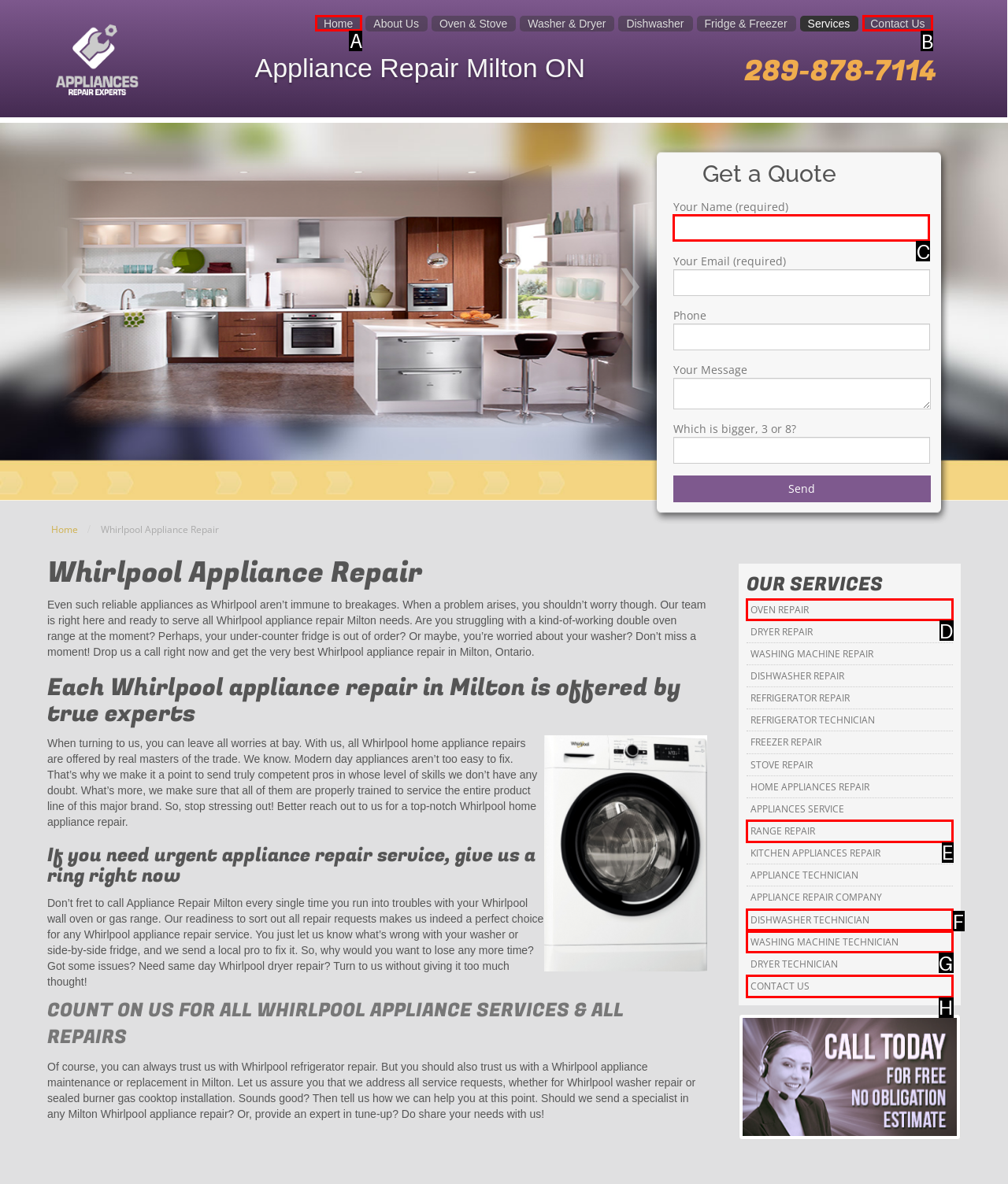Select the correct option from the given choices to perform this task: Click the 'Home' link. Provide the letter of that option.

A